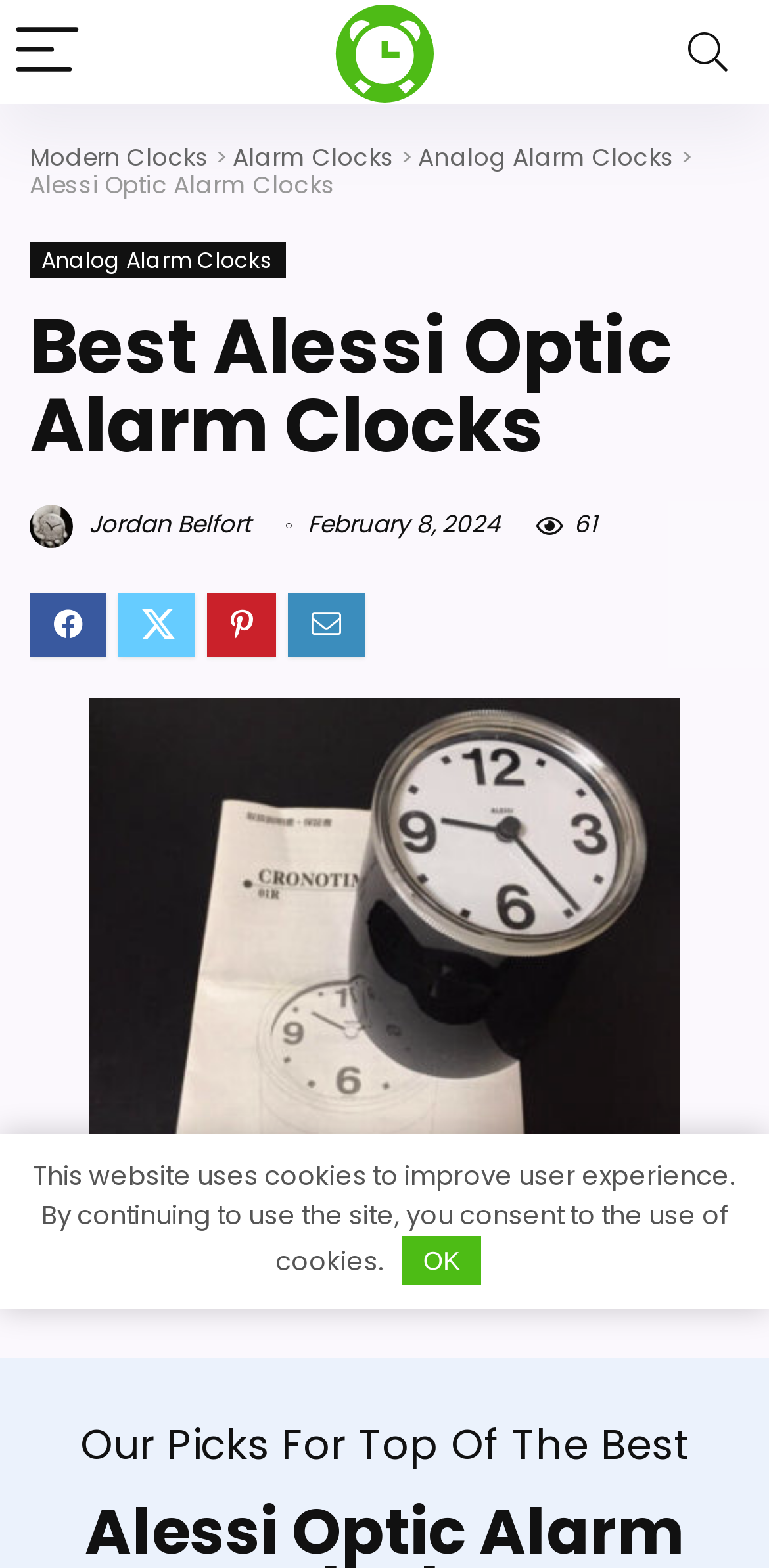Identify the bounding box coordinates of the area that should be clicked in order to complete the given instruction: "Visit the Modern Clocks page". The bounding box coordinates should be four float numbers between 0 and 1, i.e., [left, top, right, bottom].

[0.038, 0.089, 0.272, 0.111]